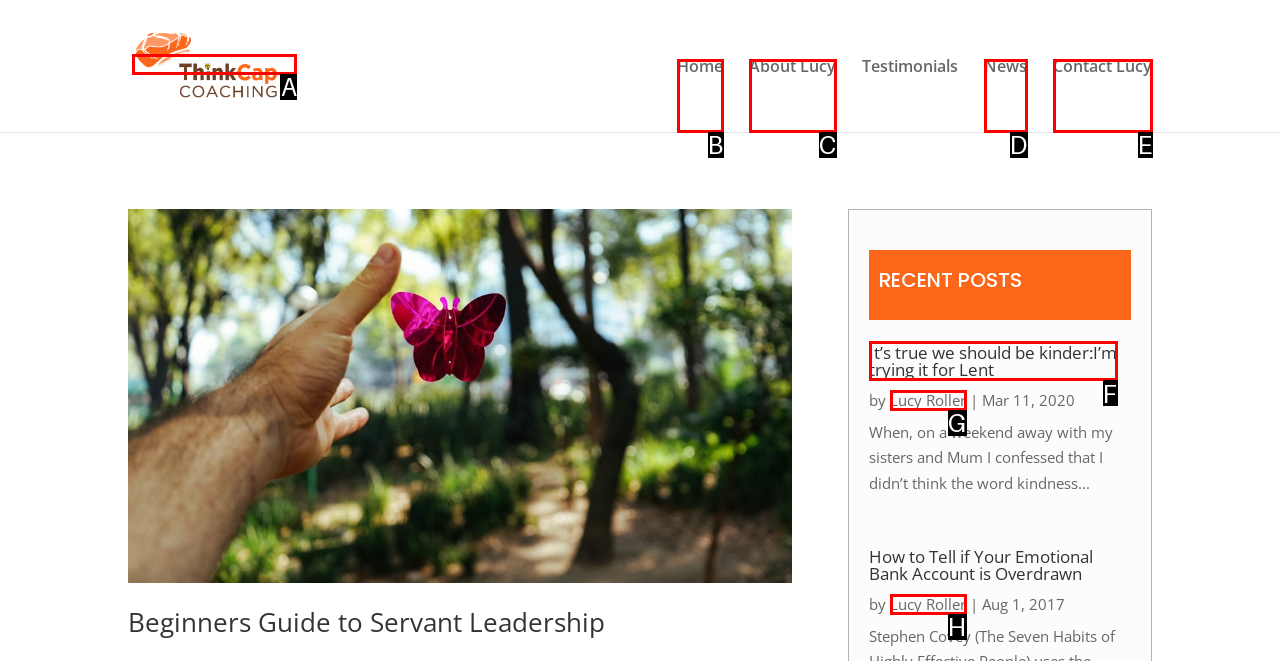Identify which lettered option to click to carry out the task: read recent post 'It’s true we should be kinder:I’m trying it for Lent'. Provide the letter as your answer.

F